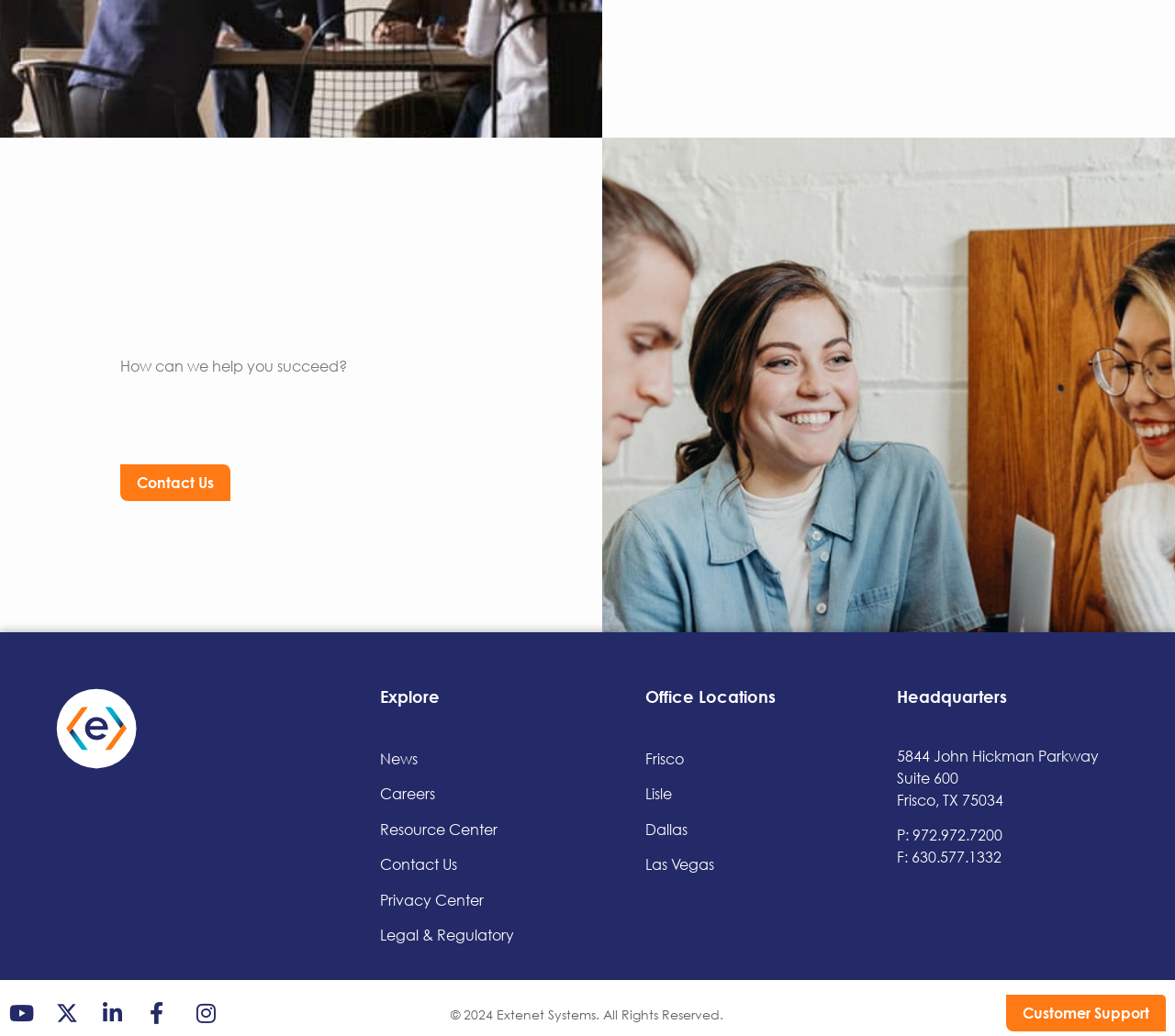Please specify the bounding box coordinates for the clickable region that will help you carry out the instruction: "Get Customer Support".

[0.856, 0.961, 0.992, 0.996]